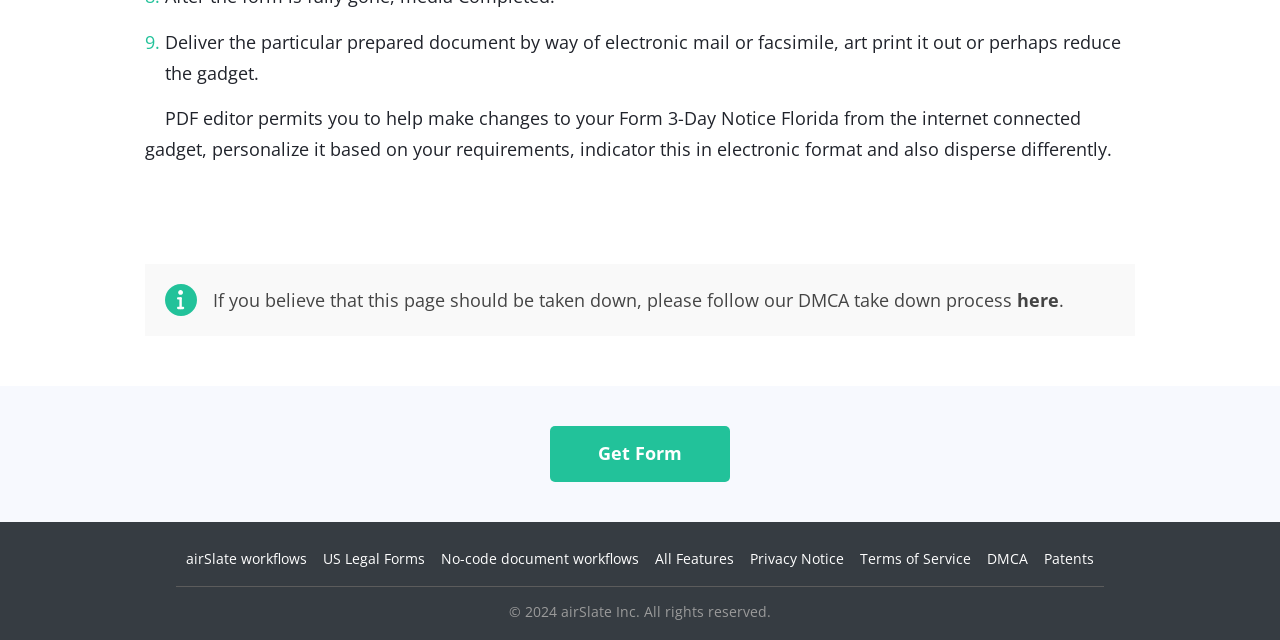Locate the bounding box coordinates of the region to be clicked to comply with the following instruction: "Get the form". The coordinates must be four float numbers between 0 and 1, in the form [left, top, right, bottom].

[0.43, 0.693, 0.57, 0.727]